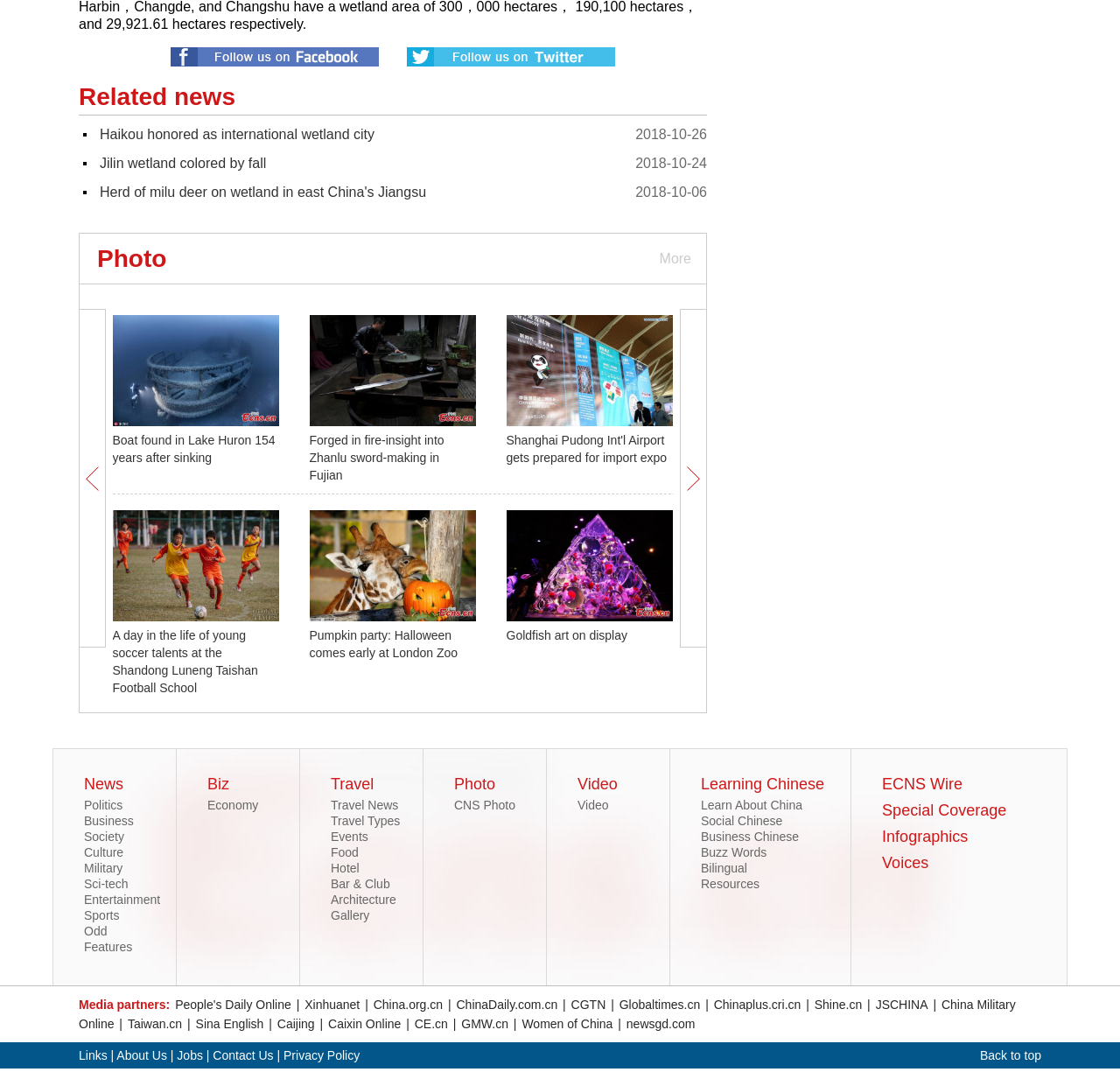Determine the bounding box for the UI element described here: "parent_node: Goldfish art on display".

[0.452, 0.562, 0.6, 0.573]